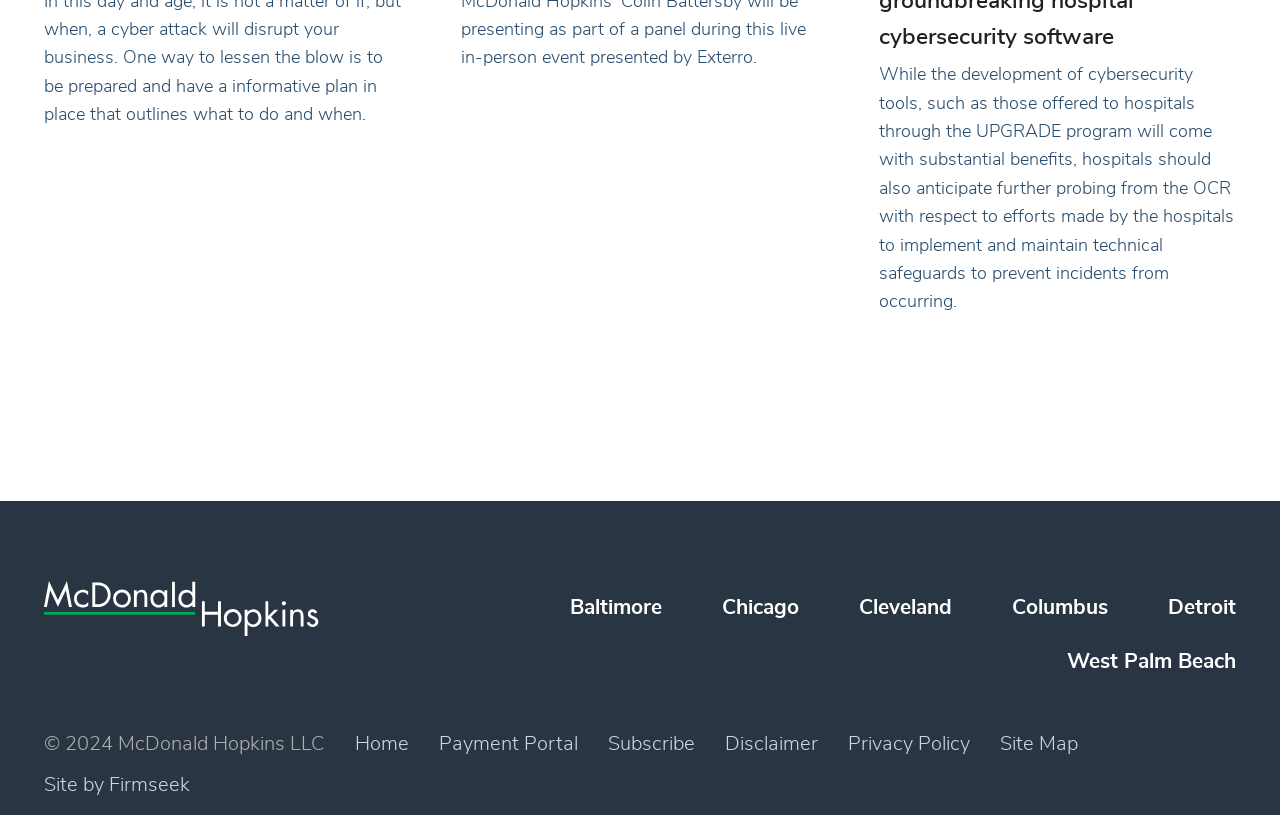Given the element description Columbus, predict the bounding box coordinates for the UI element in the webpage screenshot. The format should be (top-left x, top-left y, bottom-right x, bottom-right y), and the values should be between 0 and 1.

[0.791, 0.732, 0.866, 0.758]